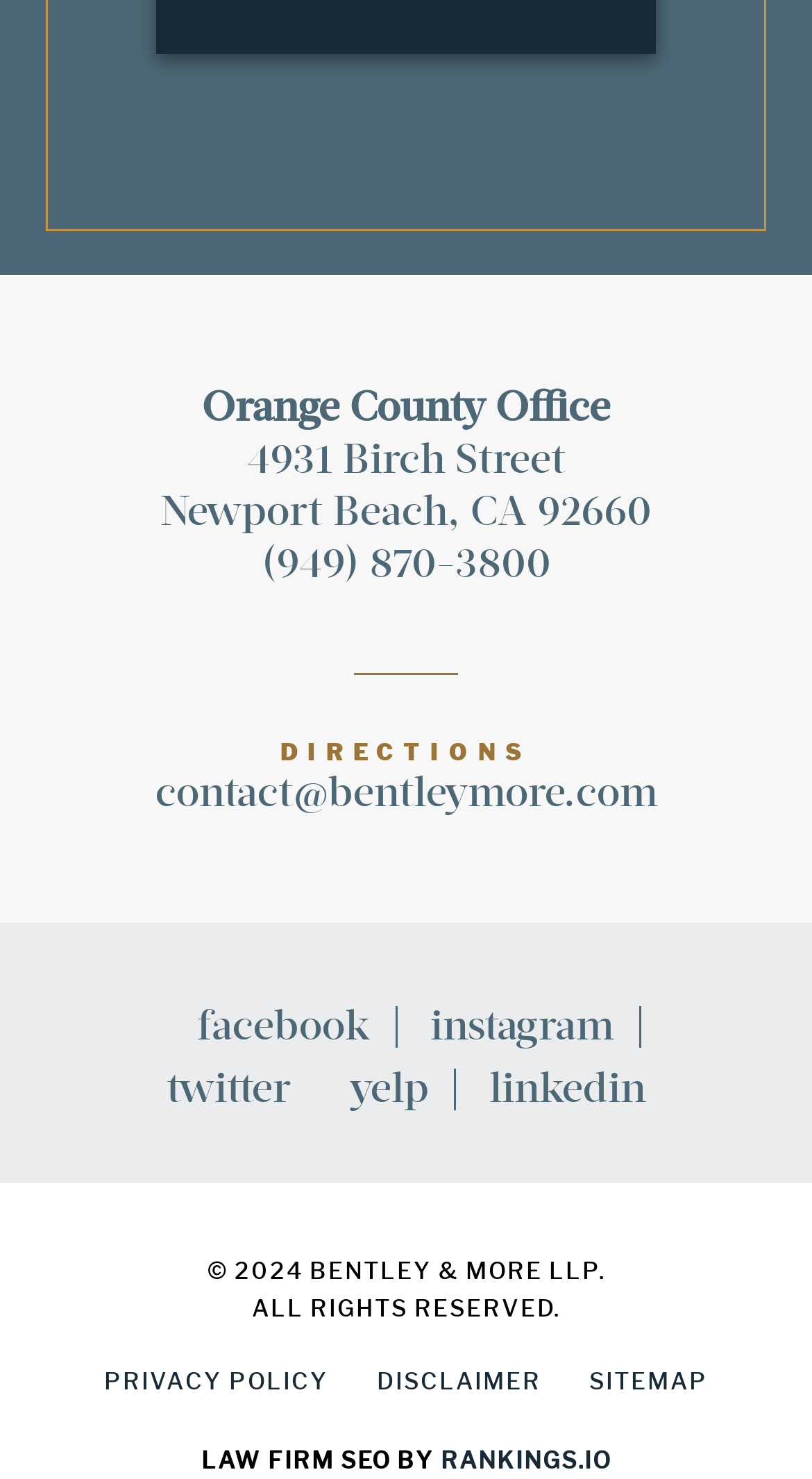How many social media links are available?
Examine the webpage screenshot and provide an in-depth answer to the question.

I counted the number of social media links by looking at the link elements with the text 'facebook', 'instagram', 'twitter', 'yelp', and 'linkedin' which are located at the bottom of the page.